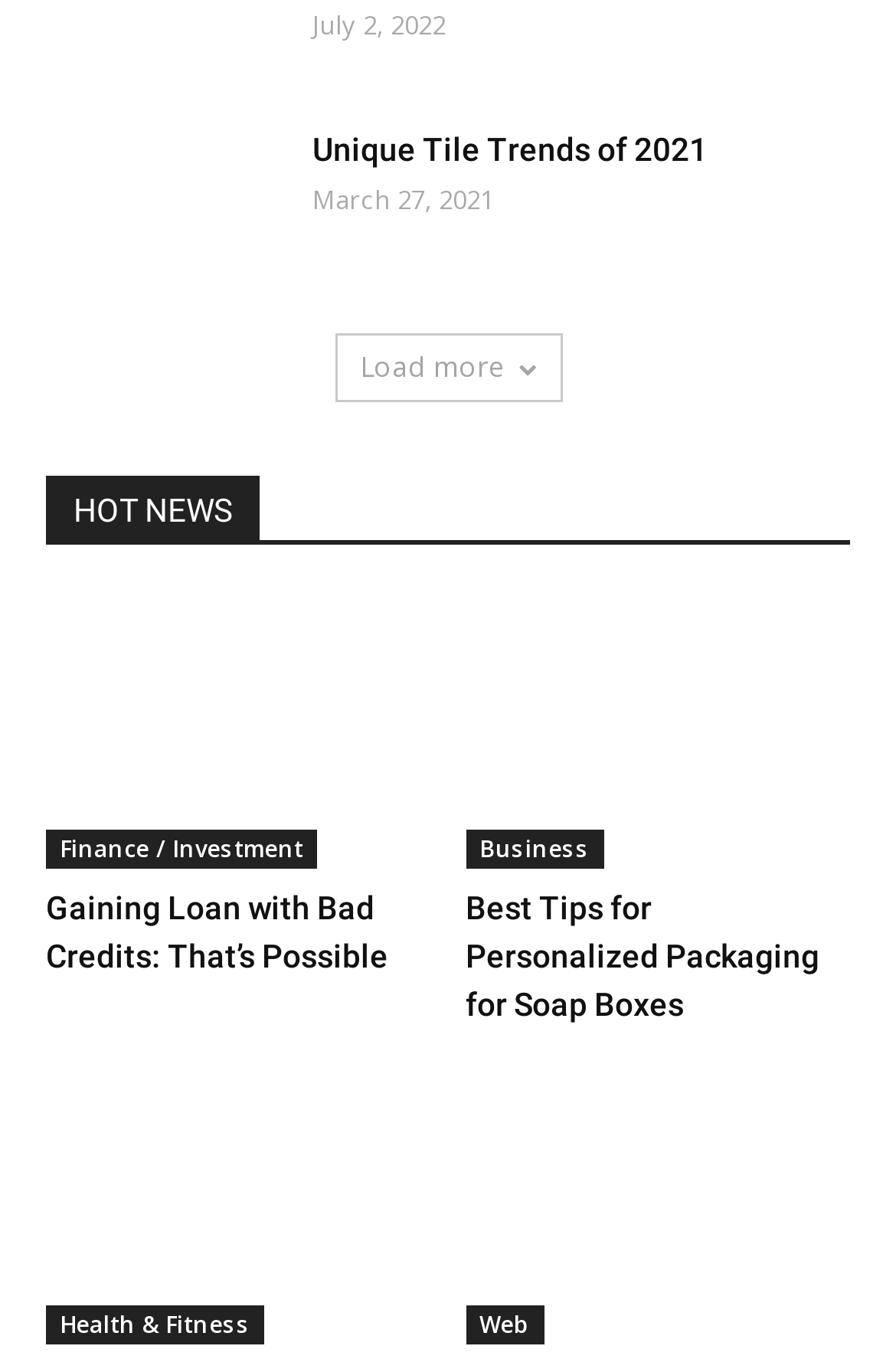Locate the bounding box coordinates of the element you need to click to accomplish the task described by this instruction: "Load more news".

[0.373, 0.245, 0.627, 0.296]